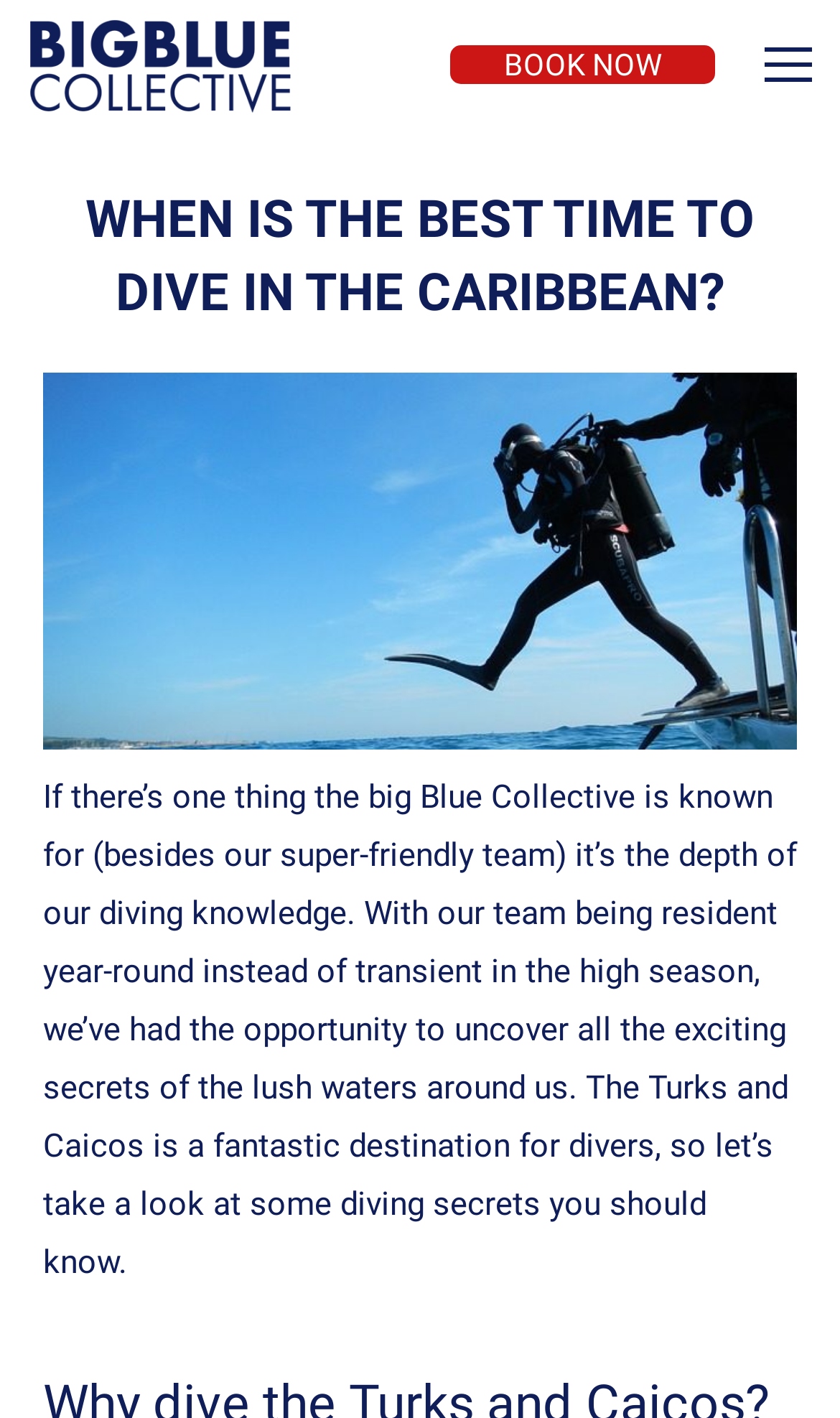With reference to the screenshot, provide a detailed response to the question below:
What is the topic of the main content on the webpage?

The topic of the main content on the webpage is the best time to dive in the Caribbean, which is indicated by the heading 'WHEN IS THE BEST TIME TO DIVE IN THE CARIBBEAN?' and the subsequent text that discusses diving secrets in the Turks and Caicos.